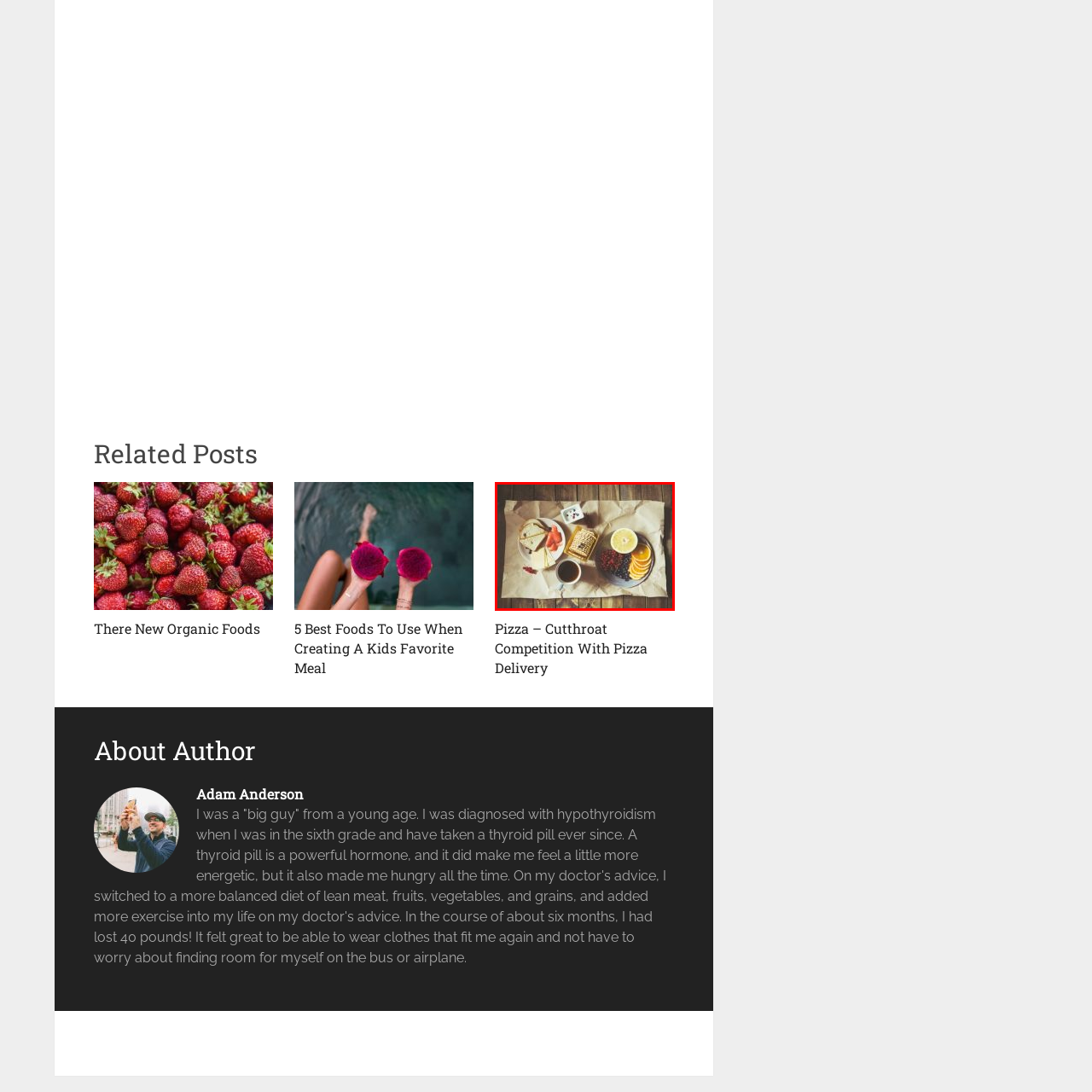Thoroughly describe the scene captured inside the red-bordered image.

The image displays a beautifully arranged breakfast spread on a rustic wooden table. Prominently featured is a white plate with slices of bread, accompanied by thin strips of salmon and a few slices of cheese, hinting at a delightful mix of flavors. Next to it, a small dish contains yogurt topped with berries, offering a refreshing contrast. 

To the right, a larger, round plate holds an array of brightly colored fruits: vibrant orange slices, juicy grapefruit, and a mix of dark blueberries and red currants, showcasing the meal's emphasis on healthy, fresh ingredients. 

Completing the scene is a steaming cup of coffee, providing a comforting and energizing element to this morning feast. The composition is elevated by the warm tones of the paper base used to display the food, enhancing the overall inviting and wholesome vibe of the meal. This spread not only caters to the palate but also reflects a balance of nutrition and indulgence.